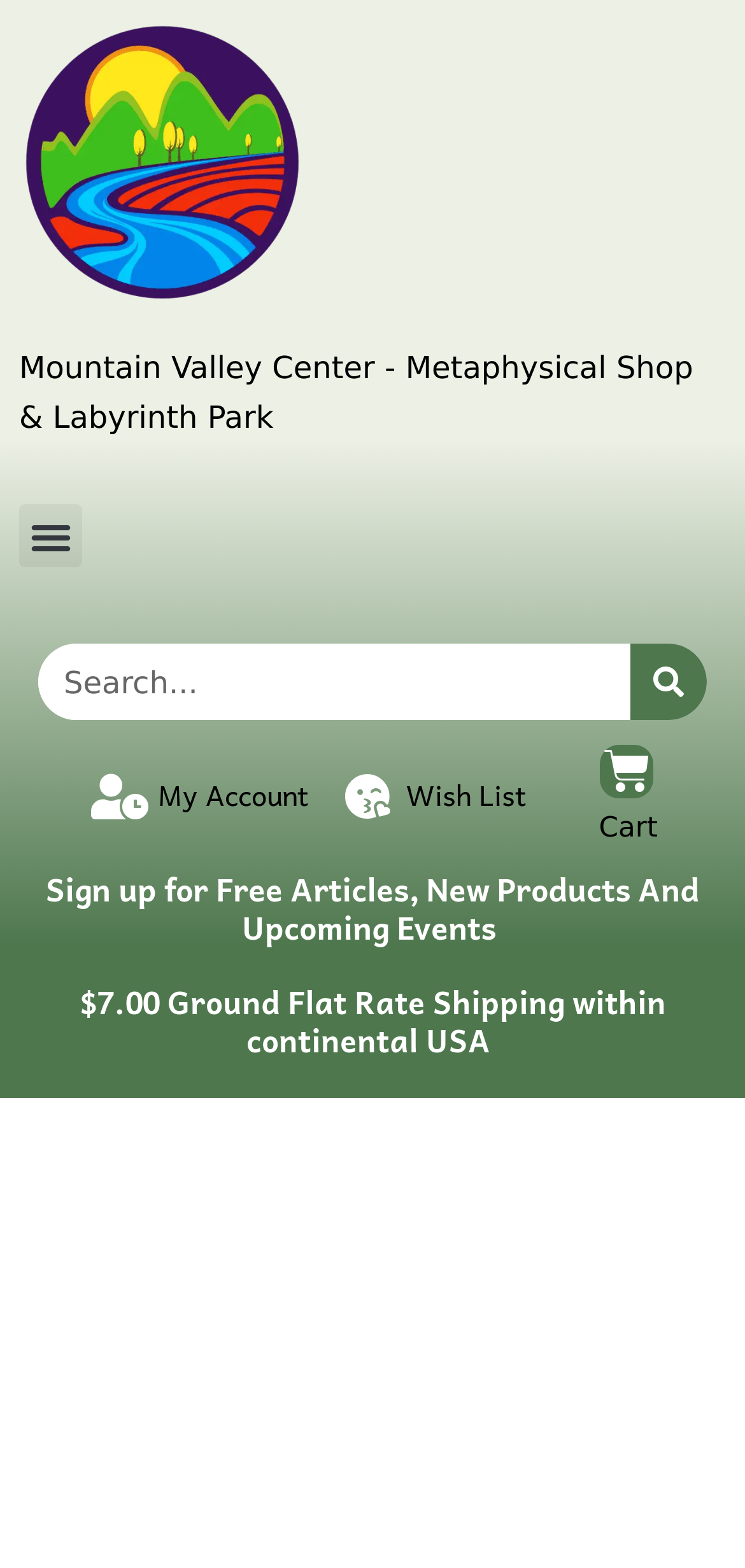Identify the bounding box coordinates of the region that should be clicked to execute the following instruction: "Click the Mountain Valley Center logo".

[0.026, 0.012, 0.41, 0.195]